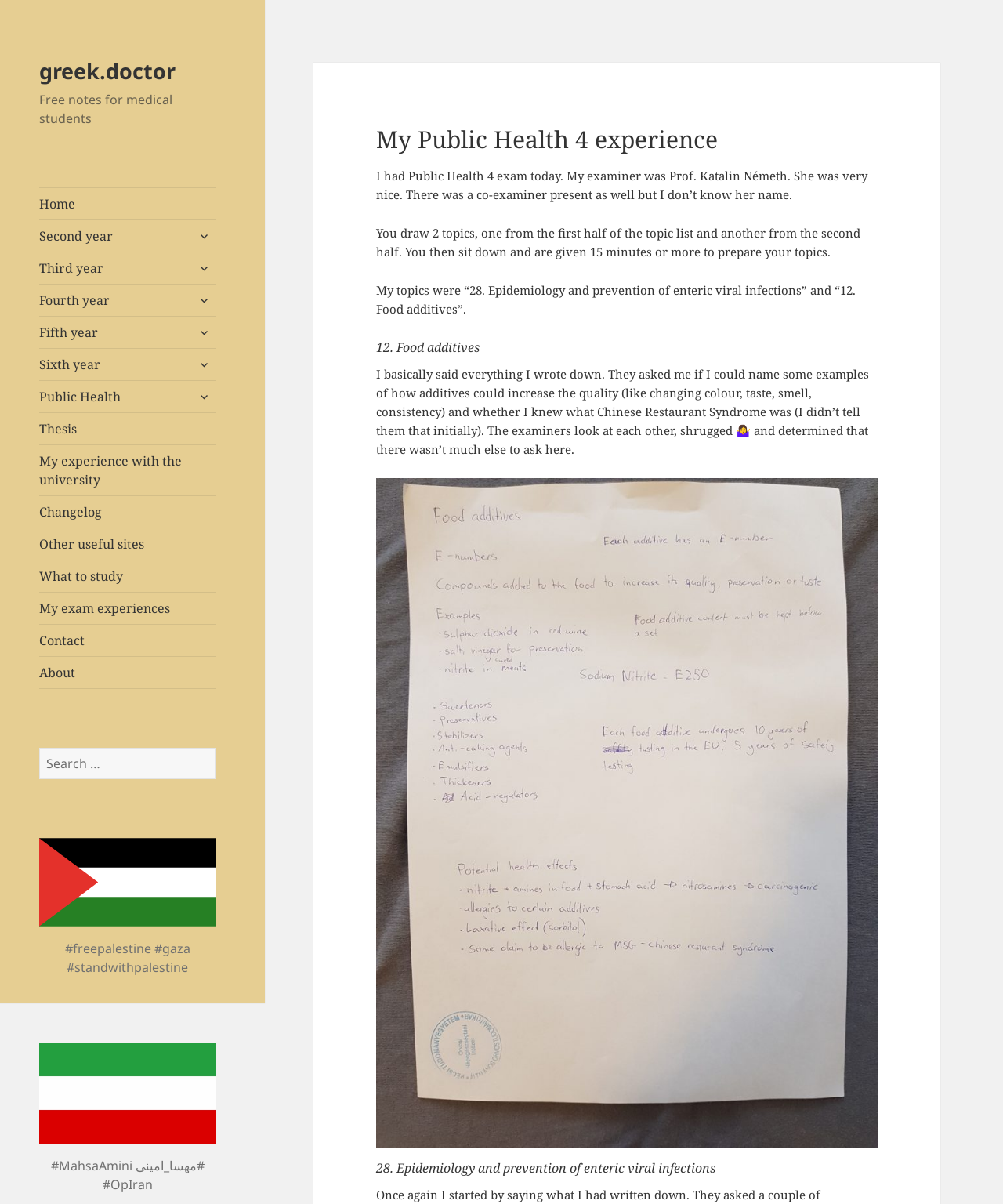What is the purpose of the search bar?
Please provide a comprehensive and detailed answer to the question.

The search bar is located at the bottom of the webpage, and it allows users to search for specific content within the website. This suggests that the website has a large amount of content, and the search bar is provided as a convenience for users to quickly find what they are looking for.